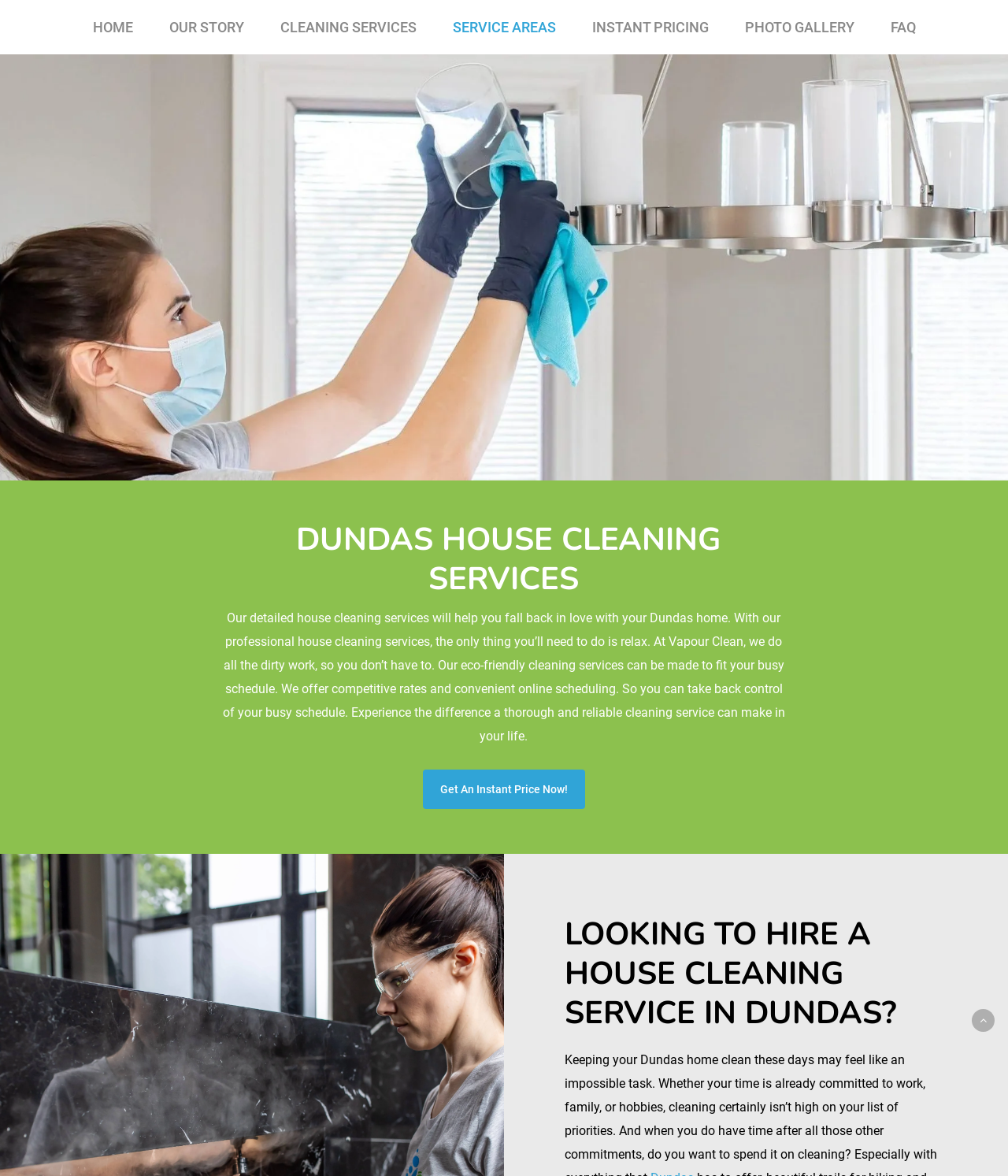How can I get a price for the services?
Refer to the image and give a detailed answer to the question.

On the webpage, there is a call-to-action link 'Get An Instant Price Now!' which suggests that customers can get an instant price for the services by clicking on this link. This link is prominently displayed on the page, indicating that it's a key step in the customer journey.